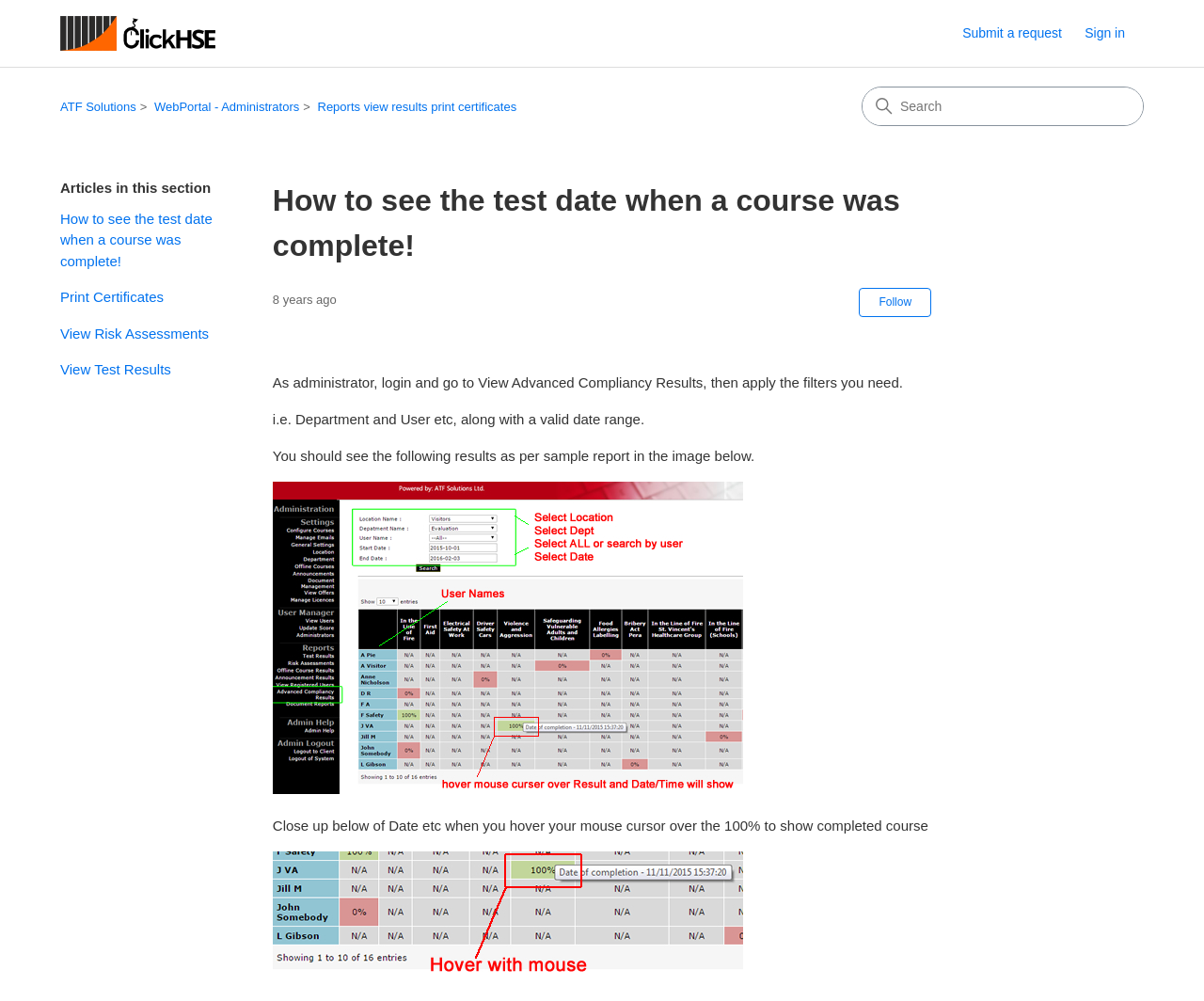Find the coordinates for the bounding box of the element with this description: "Posts & Articles".

None